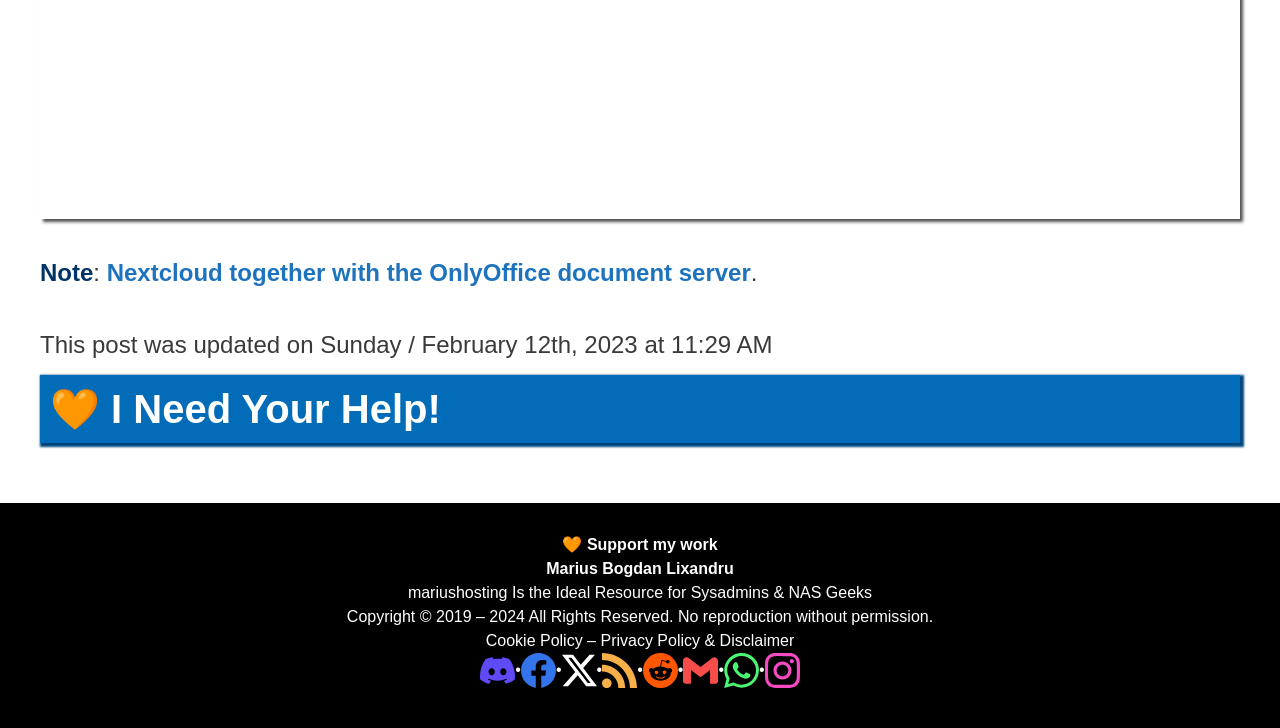What is the title of the post?
Using the image as a reference, give an elaborate response to the question.

I determined the title of the post by looking at the heading element with the text 'I Need Your Help!' which is located at the top of the page, indicating that it is the main title of the post.